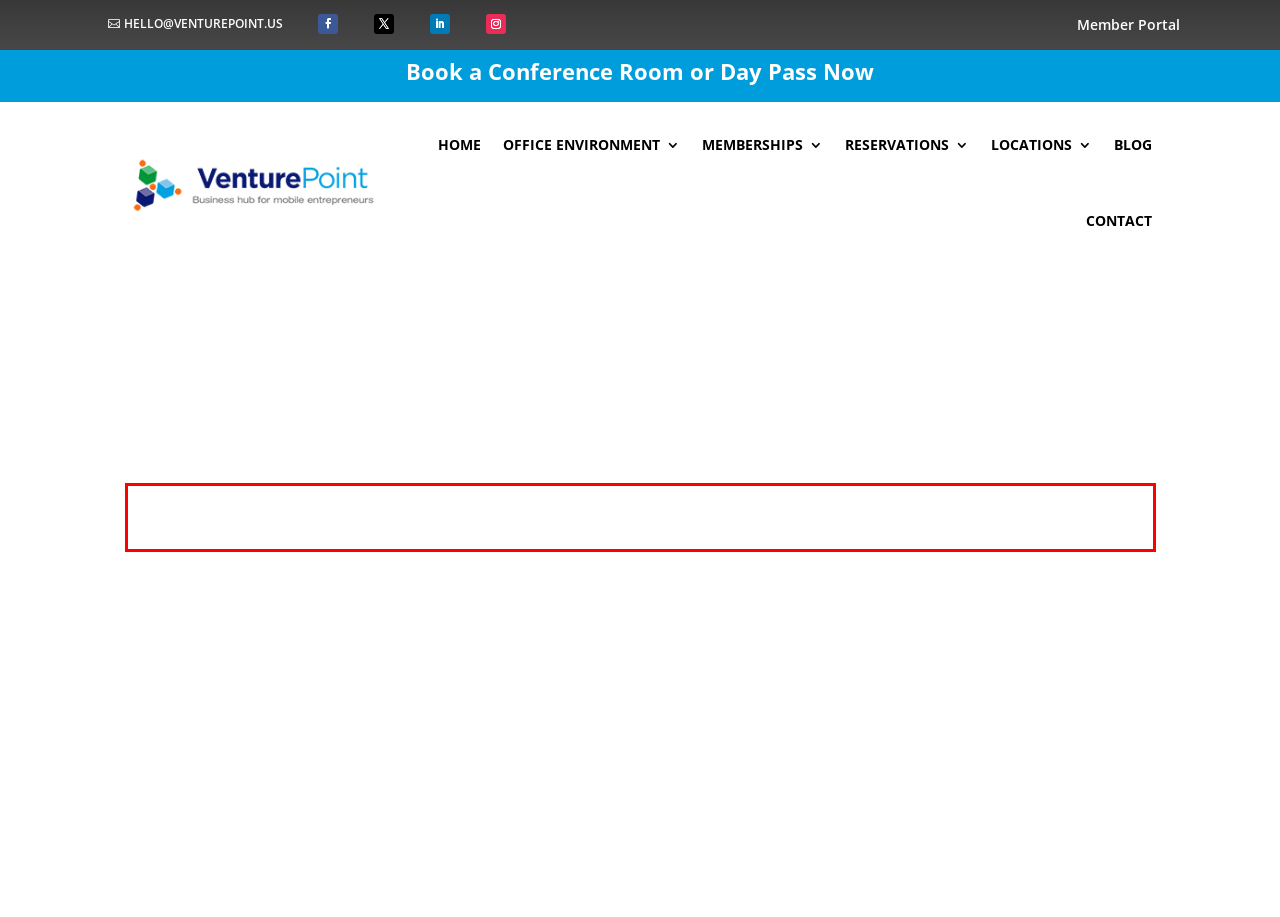Please extract the text content from the UI element enclosed by the red rectangle in the screenshot.

This notification hereby acknowledges that our Agreement referenced has been modified and superseded by the following Agreement, mutually agreed to by the parties: